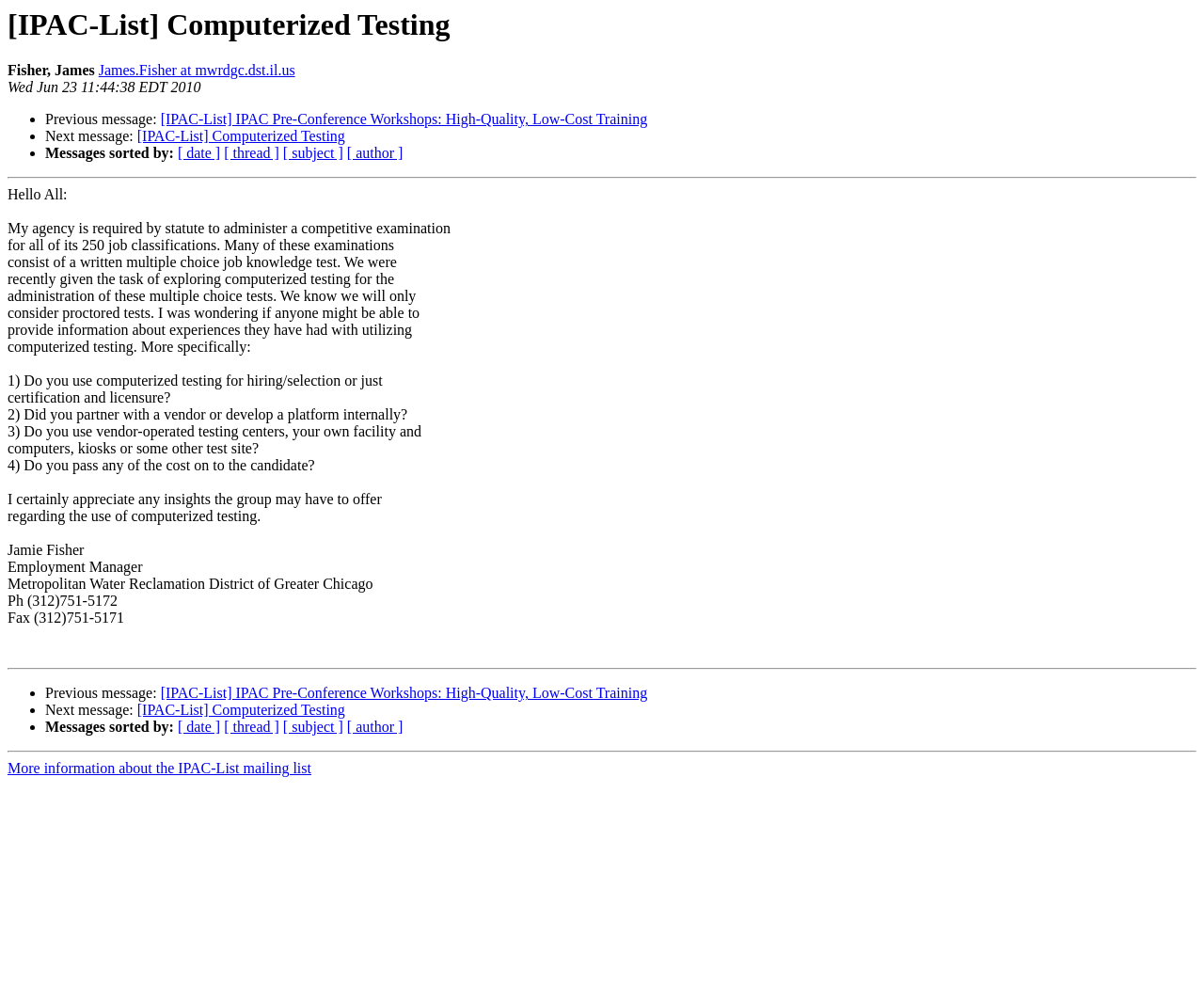Who is the author of the message?
Please answer the question with as much detail as possible using the screenshot.

The author of the message is James Fisher, which can be found at the top of the page, below the heading '[IPAC-List] Computerized Testing'.